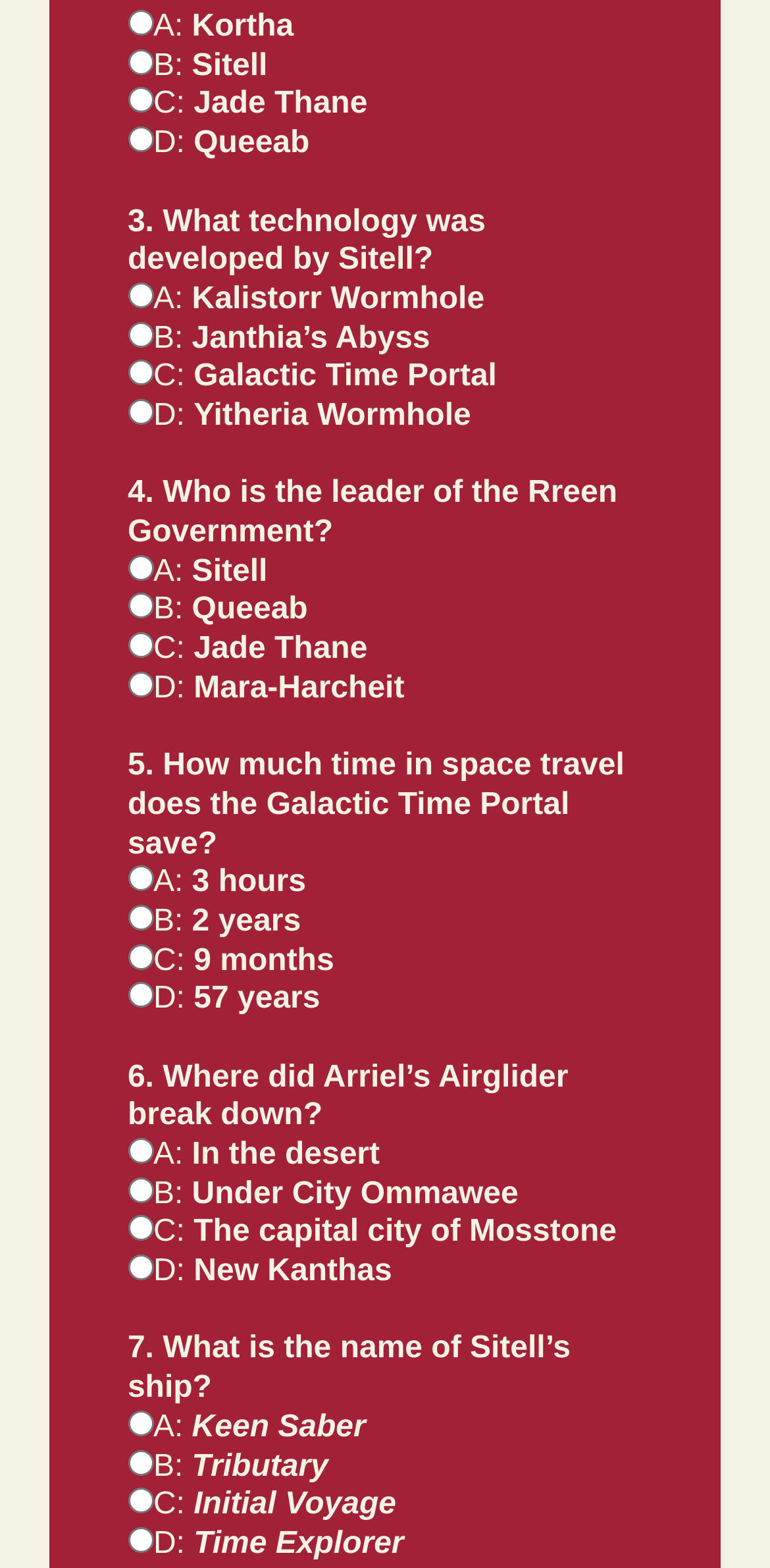Reply to the question with a single word or phrase:
What is the name of the leader of the Rreen Government?

Sitell